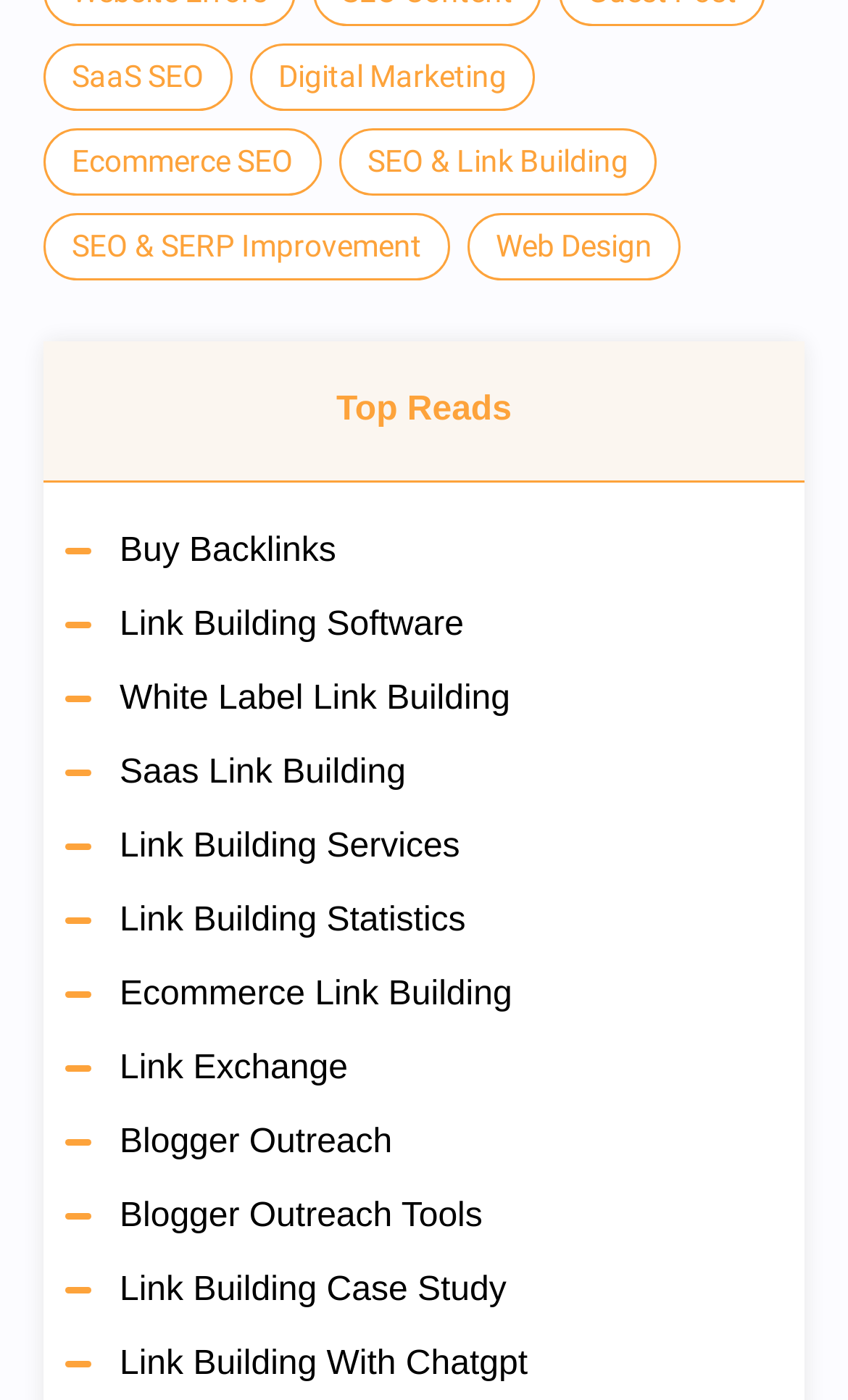How many links are under the 'Top Reads' tab?
Use the screenshot to answer the question with a single word or phrase.

13